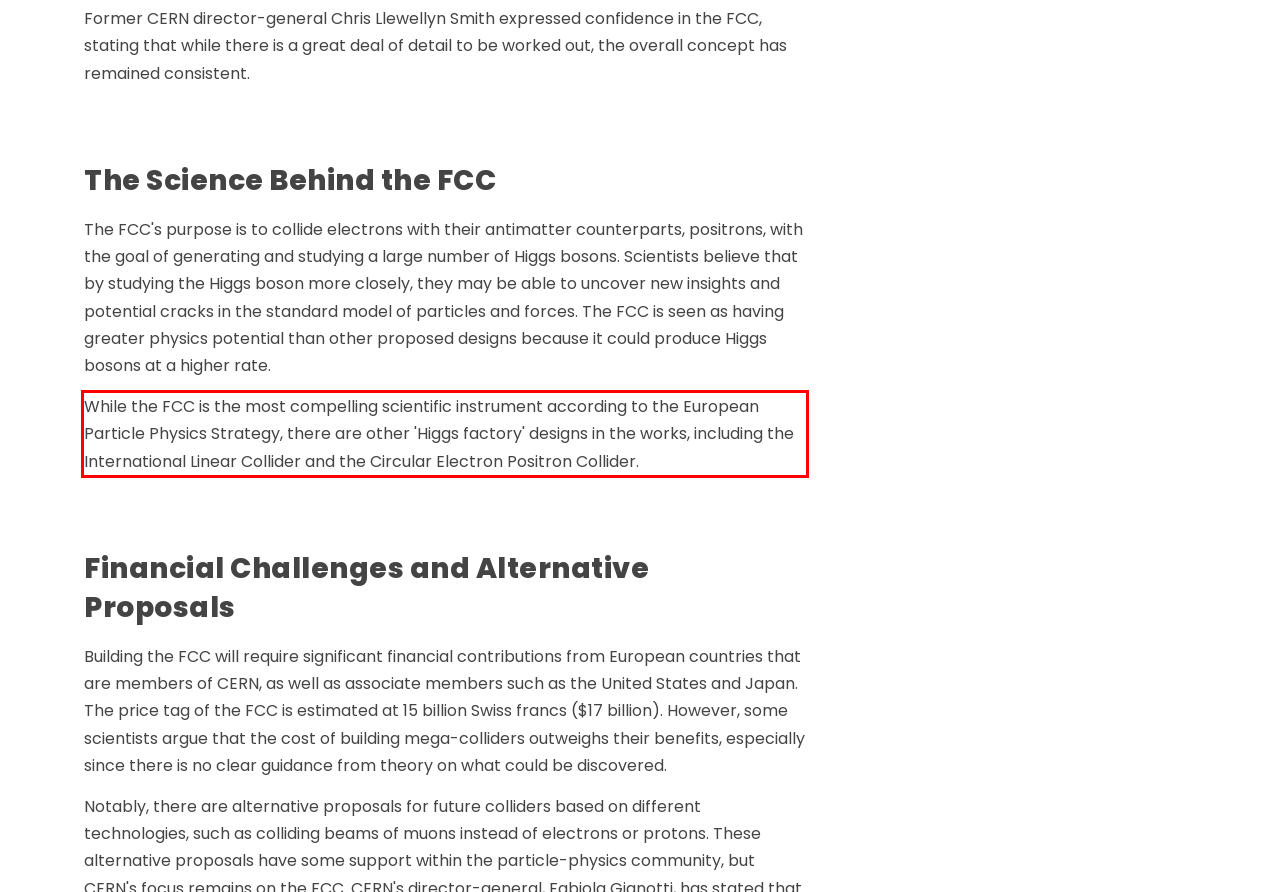Please look at the screenshot provided and find the red bounding box. Extract the text content contained within this bounding box.

While the FCC is the most compelling scientific instrument according to the European Particle Physics Strategy, there are other 'Higgs factory' designs in the works, including the International Linear Collider and the Circular Electron Positron Collider.